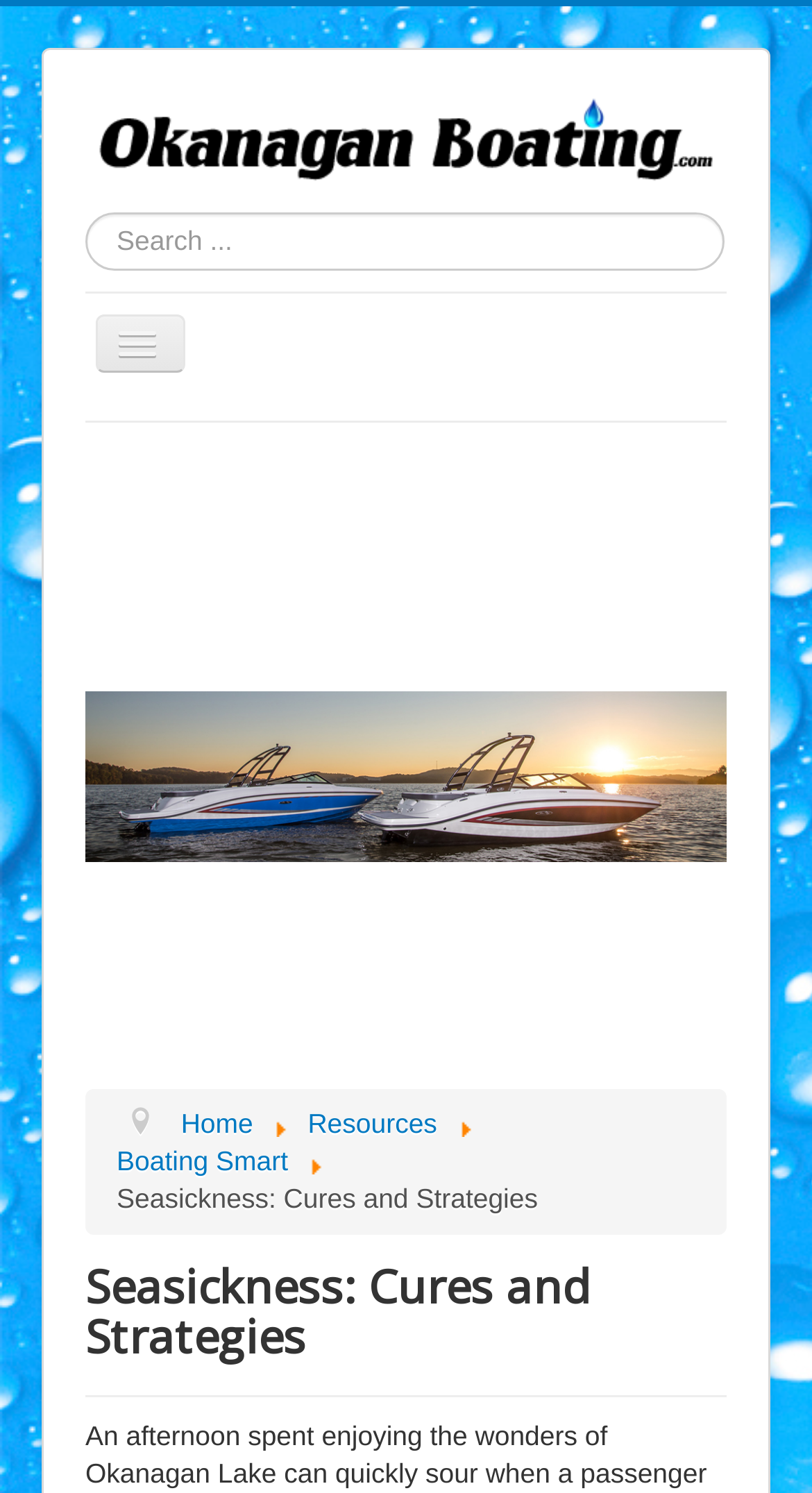Use a single word or phrase to answer the question: How many navigation links are there?

11